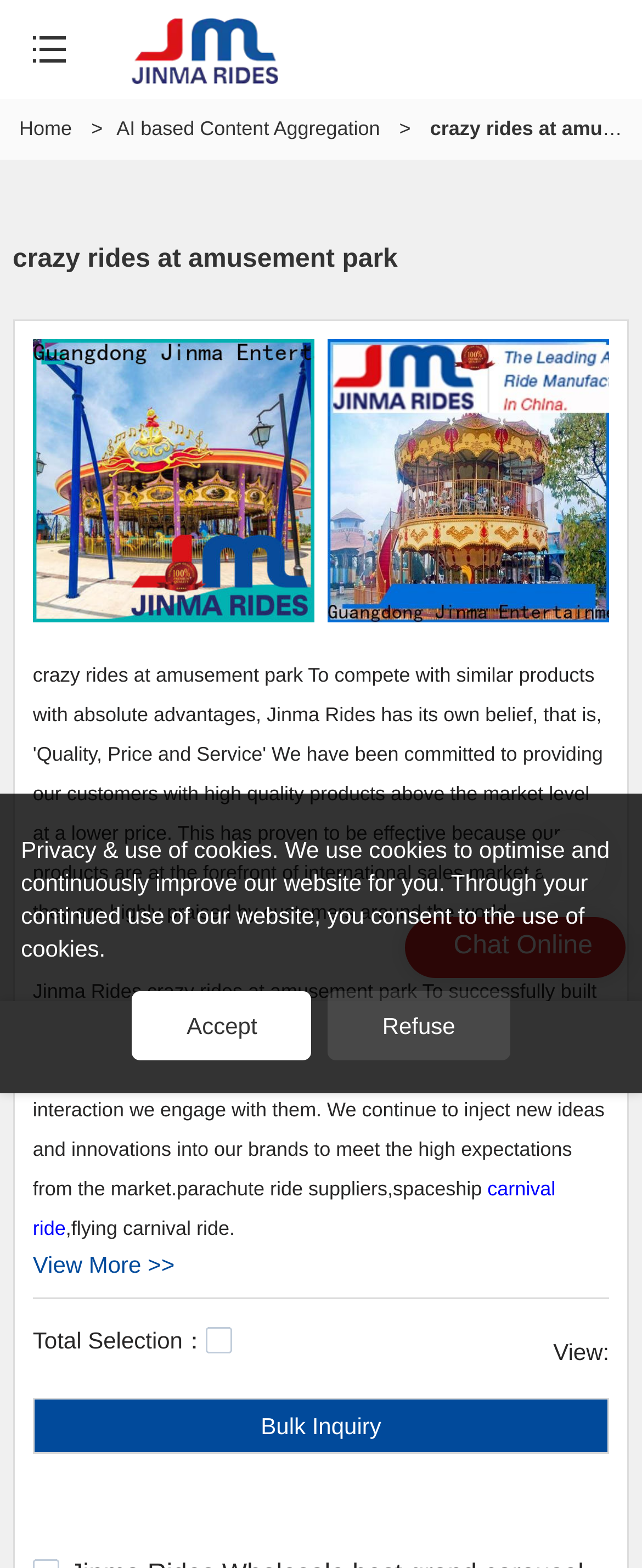Find the main header of the webpage and produce its text content.

crazy rides at amusement park